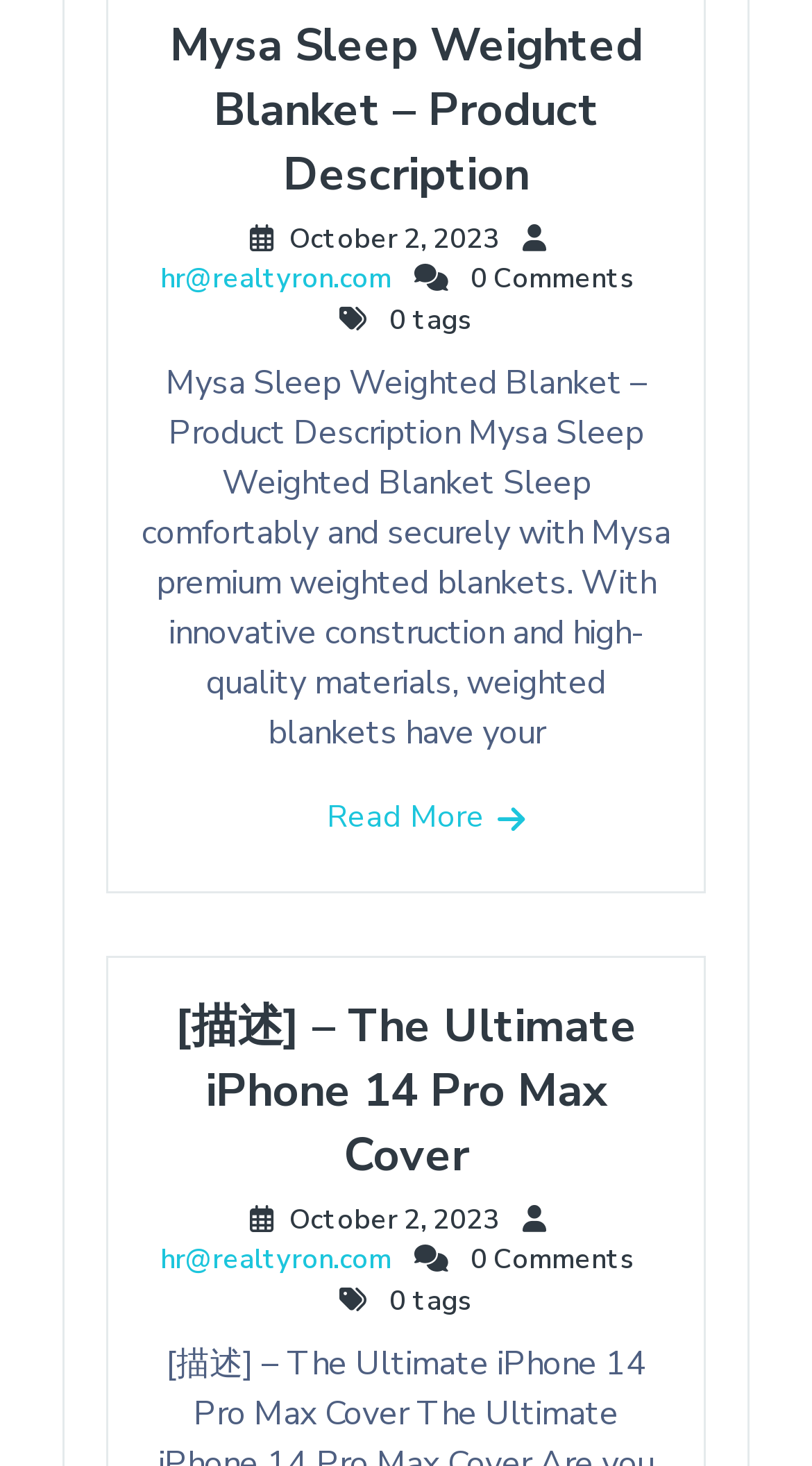What is the purpose of the Mysa Sleep Weighted Blanket?
Please answer the question with a detailed response using the information from the screenshot.

I found the purpose of the blanket by reading the StaticText element with the text 'Mysa Sleep Weighted Blanket – Product Description Mysa Sleep Weighted Blanket Sleep comfortably and securely with Mysa premium weighted blankets...' which describes the product.